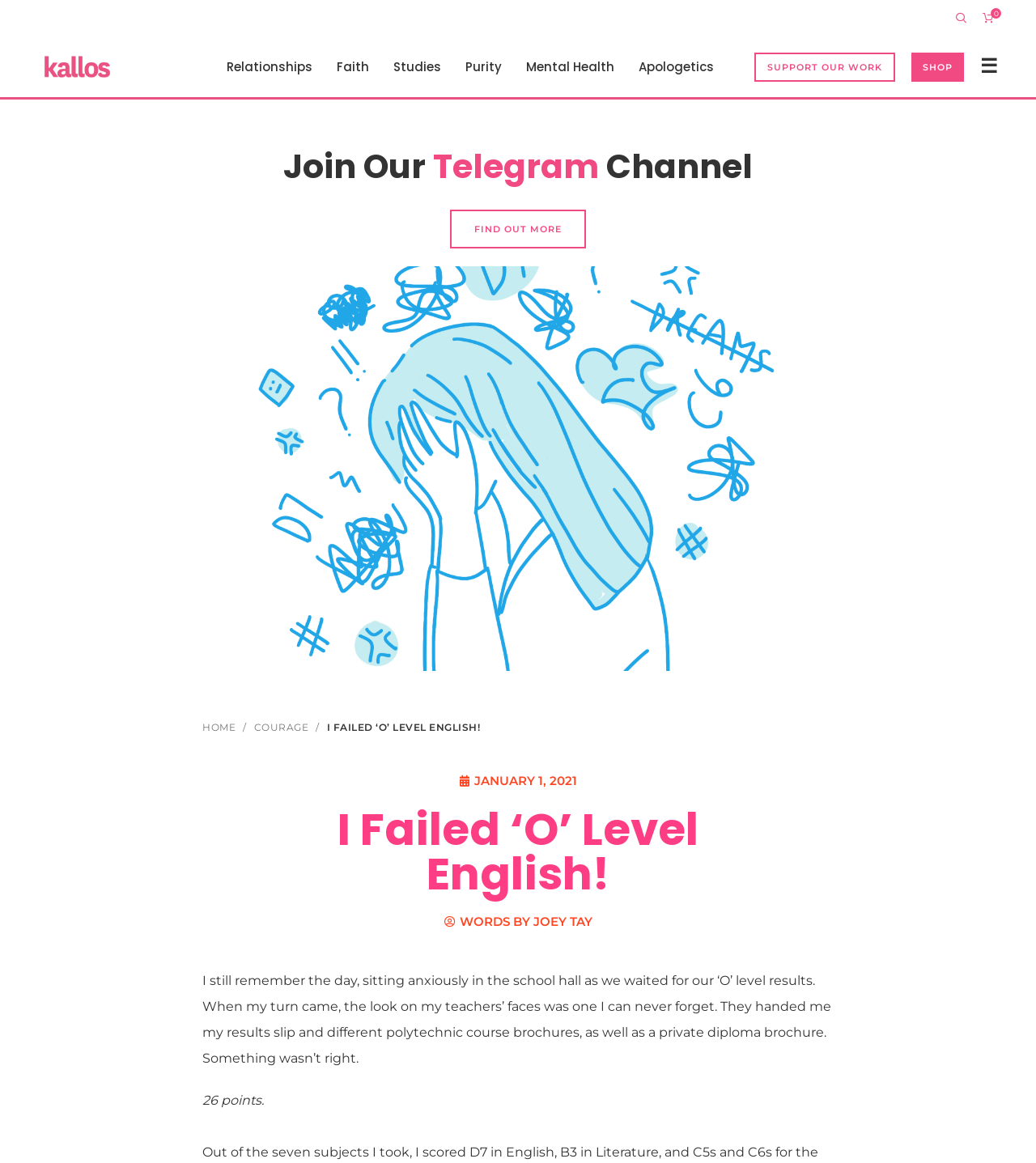Can you give a comprehensive explanation to the question given the content of the image?
What is the date of the article?

I found the date of the article by looking at the link 'JANUARY 1, 2021' which is located below the breadcrumb navigation.